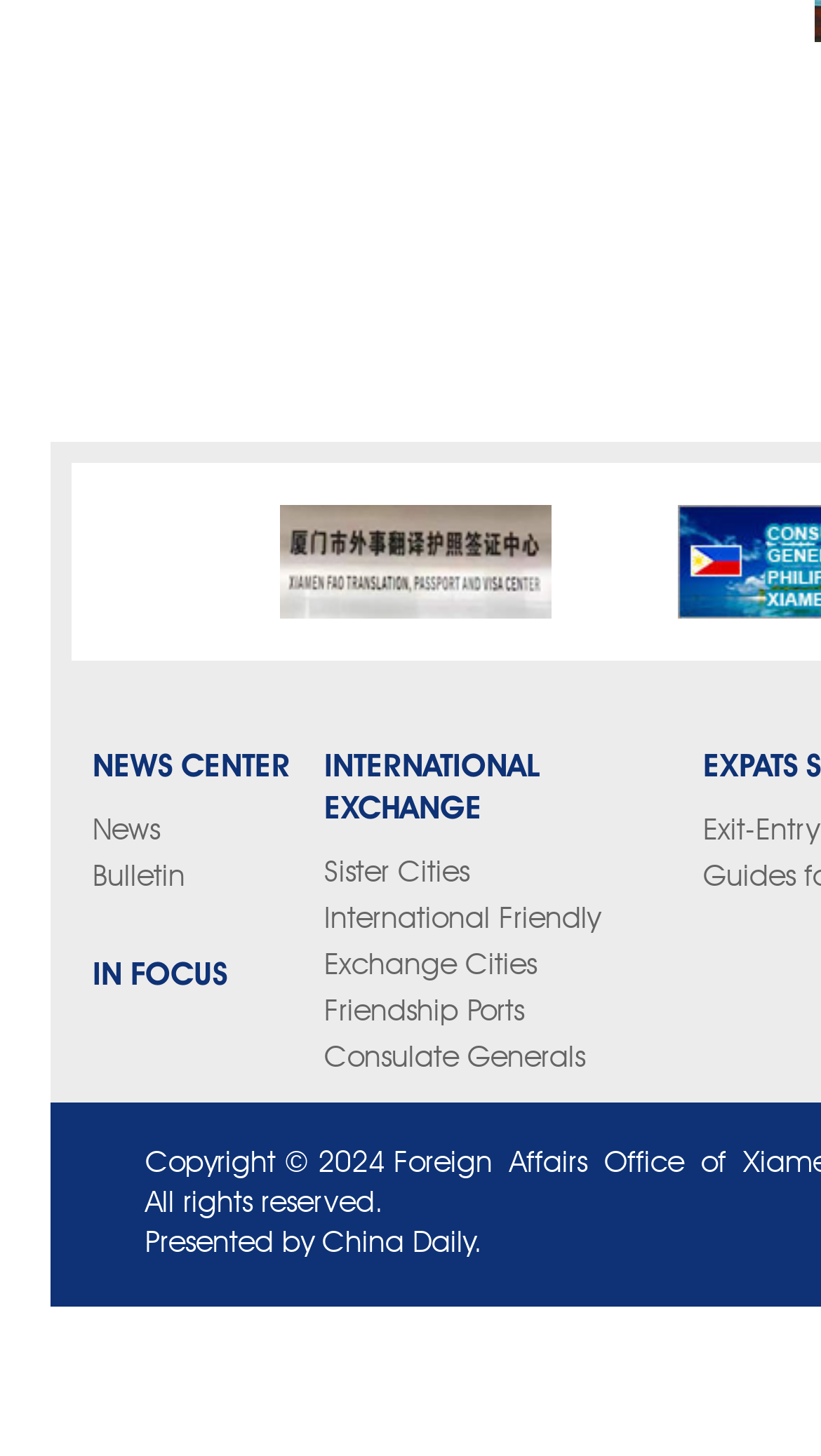Give a concise answer using only one word or phrase for this question:
What is the copyright information on the webpage?

Copyright © All rights reserved.